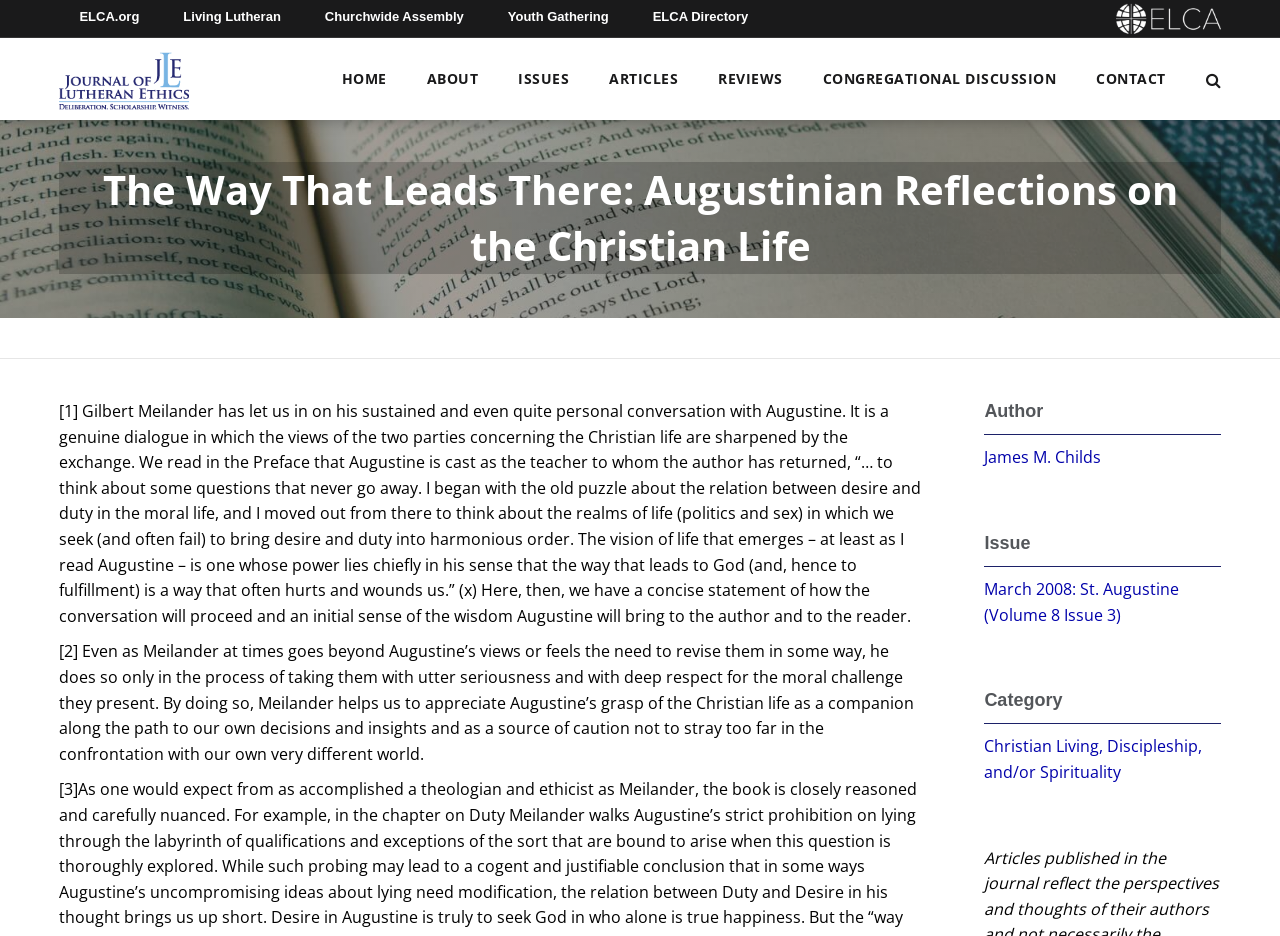Provide your answer to the question using just one word or phrase: What are the main categories on the top navigation bar?

HOME, ABOUT, ISSUES, etc.